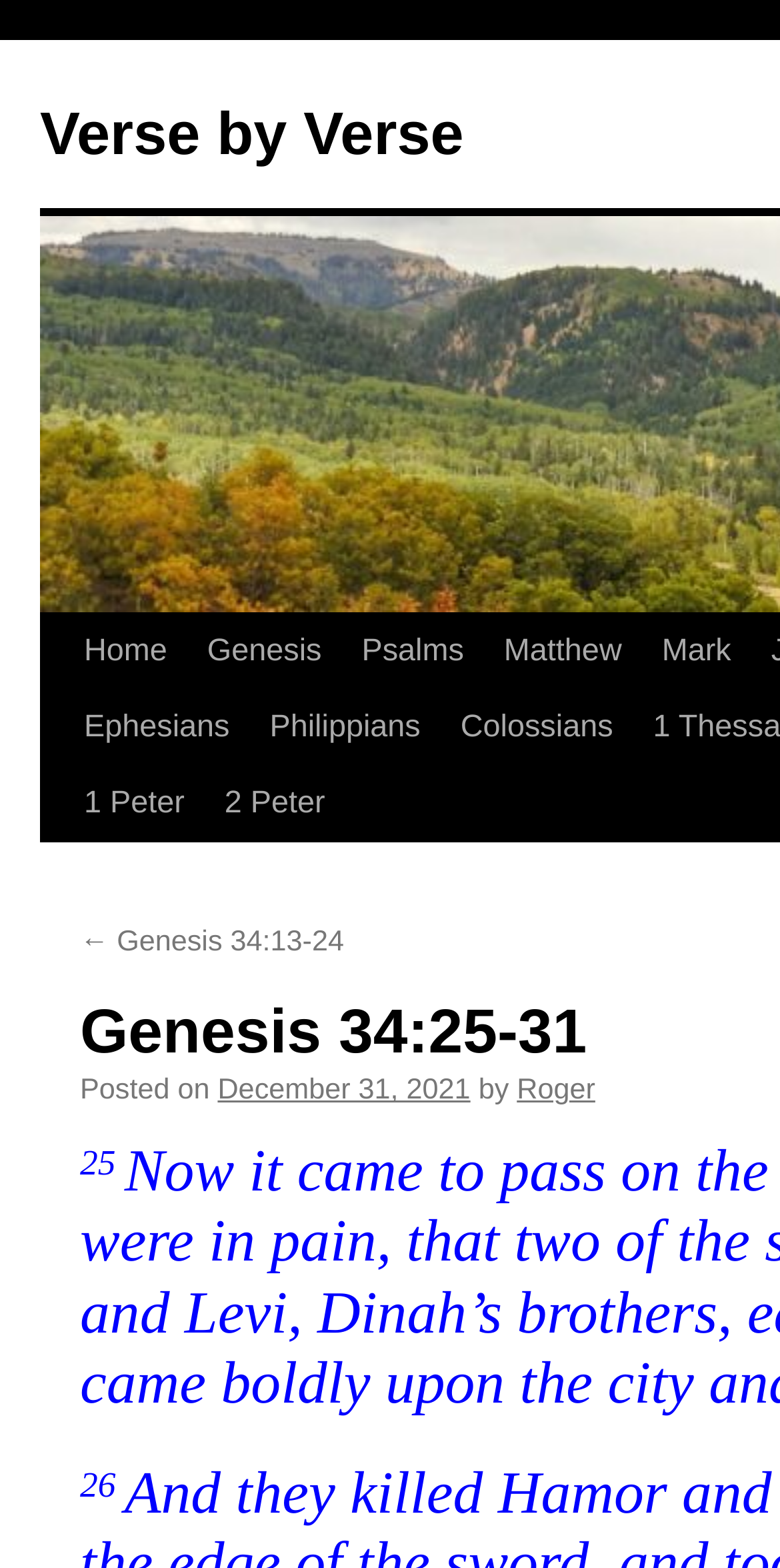Indicate the bounding box coordinates of the element that must be clicked to execute the instruction: "Go to Genesis". The coordinates should be given as four float numbers between 0 and 1, i.e., [left, top, right, bottom].

[0.24, 0.392, 0.438, 0.44]